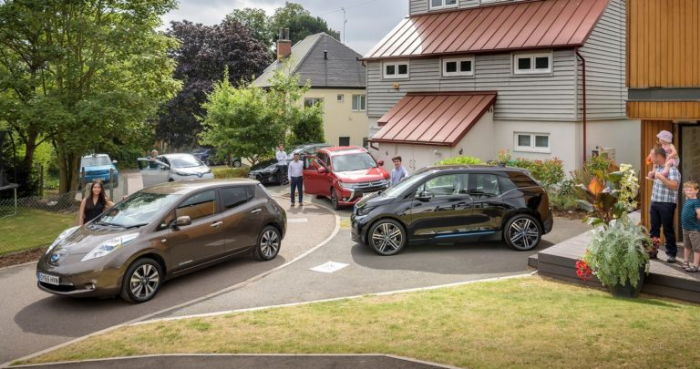Please give a succinct answer to the question in one word or phrase:
How many electric cars are prominently parked in the foreground?

Two